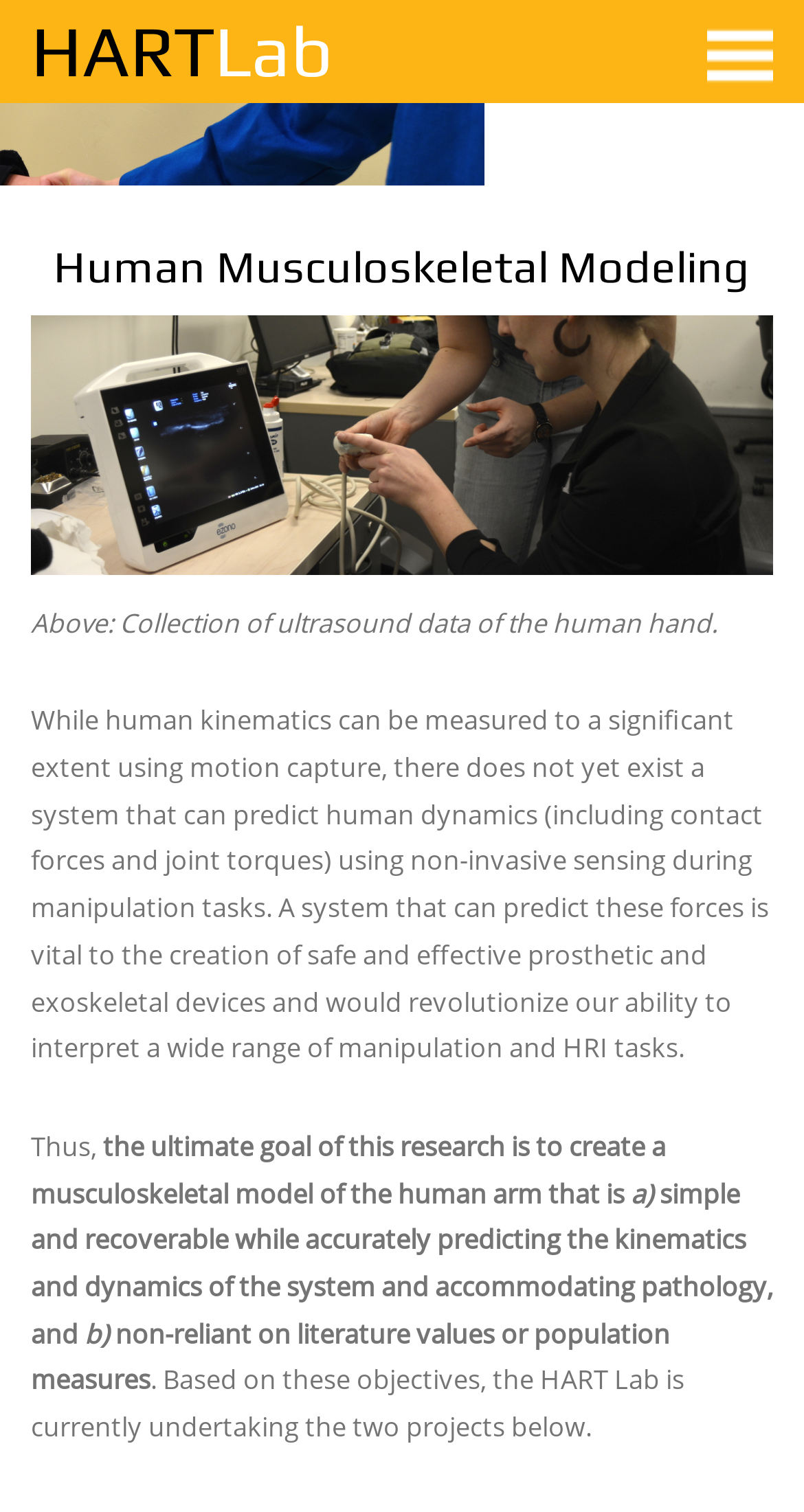Using the details in the image, give a detailed response to the question below:
What is the significance of predicting human dynamics?

The text explains that a system that can predict human dynamics is vital to the creation of safe and effective prosthetic and exoskeletal devices and would revolutionize our ability to interpret a wide range of manipulation and HRI tasks.